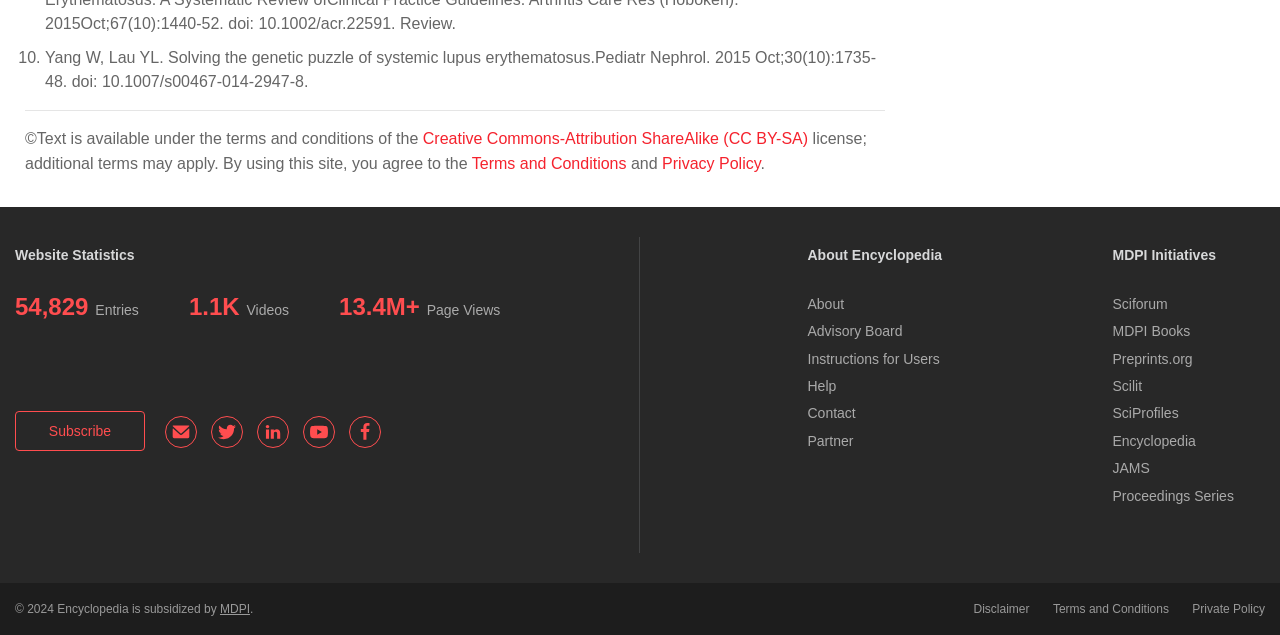Indicate the bounding box coordinates of the element that needs to be clicked to satisfy the following instruction: "View 'Leukocyte Adhesion Deficiency Type 1'". The coordinates should be four float numbers between 0 and 1, i.e., [left, top, right, bottom].

[0.02, 0.543, 0.249, 0.57]